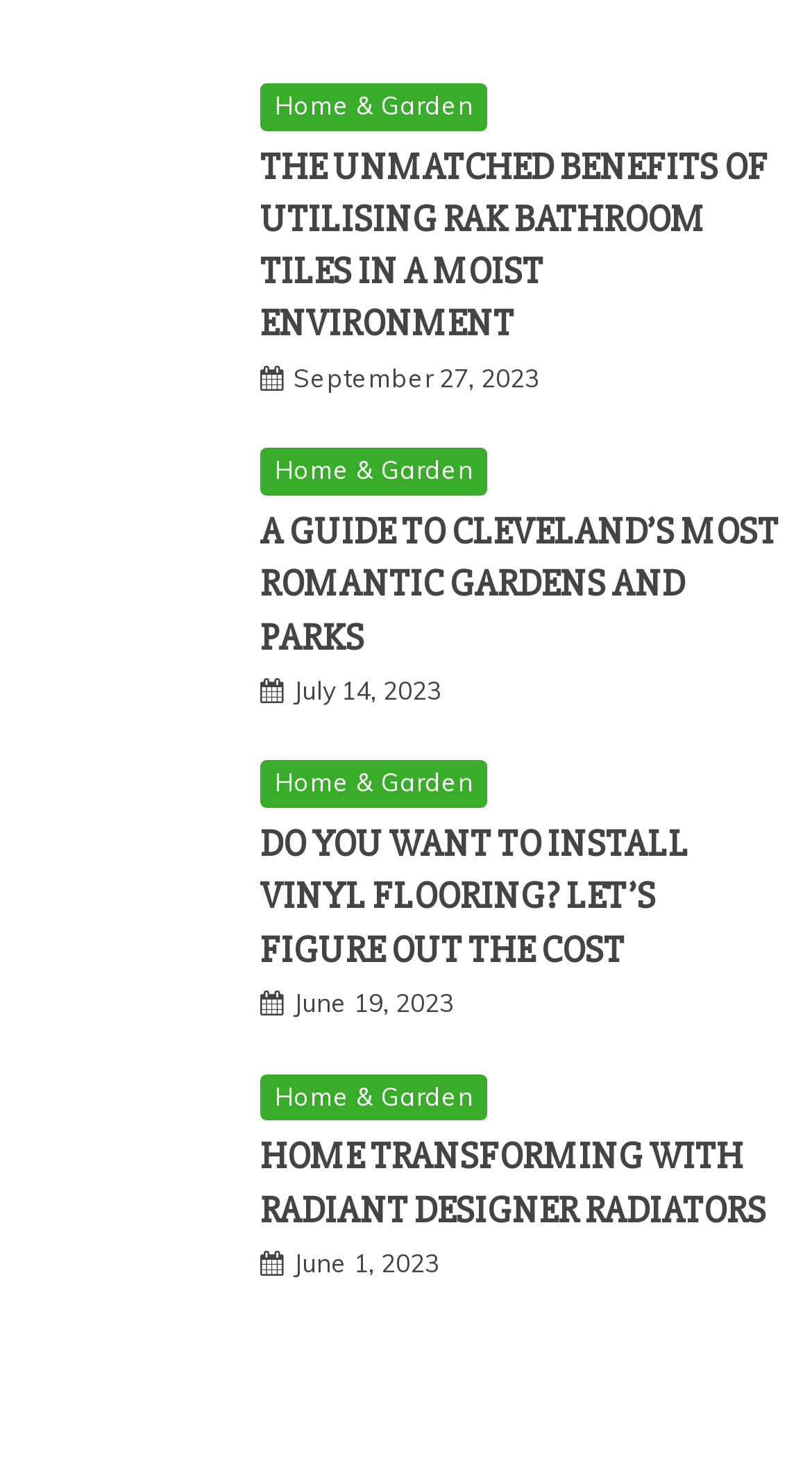Locate the bounding box coordinates of the item that should be clicked to fulfill the instruction: "Visit the Home & Garden section".

[0.321, 0.056, 0.6, 0.088]